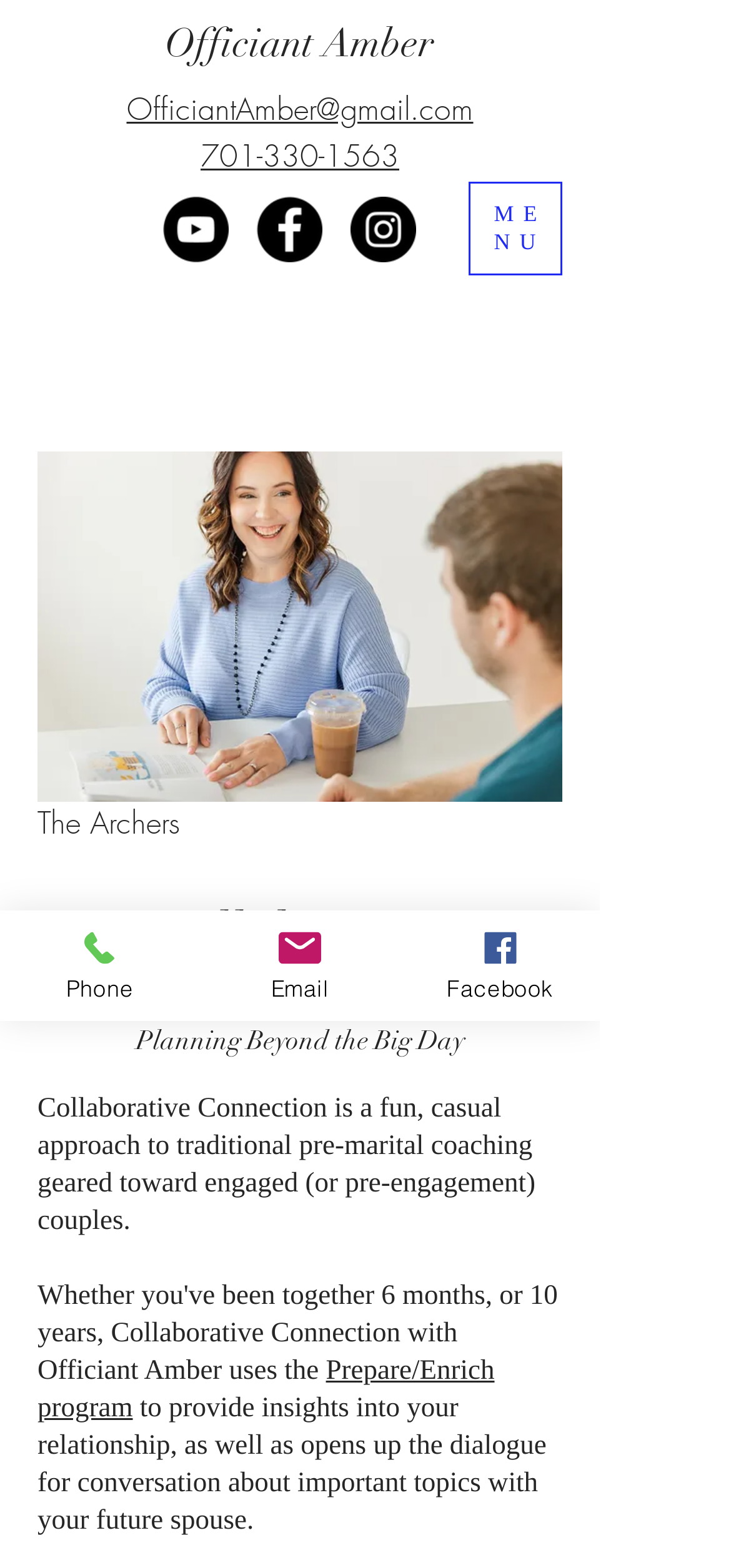Answer succinctly with a single word or phrase:
What program is used in the coaching?

Prepare/Enrich